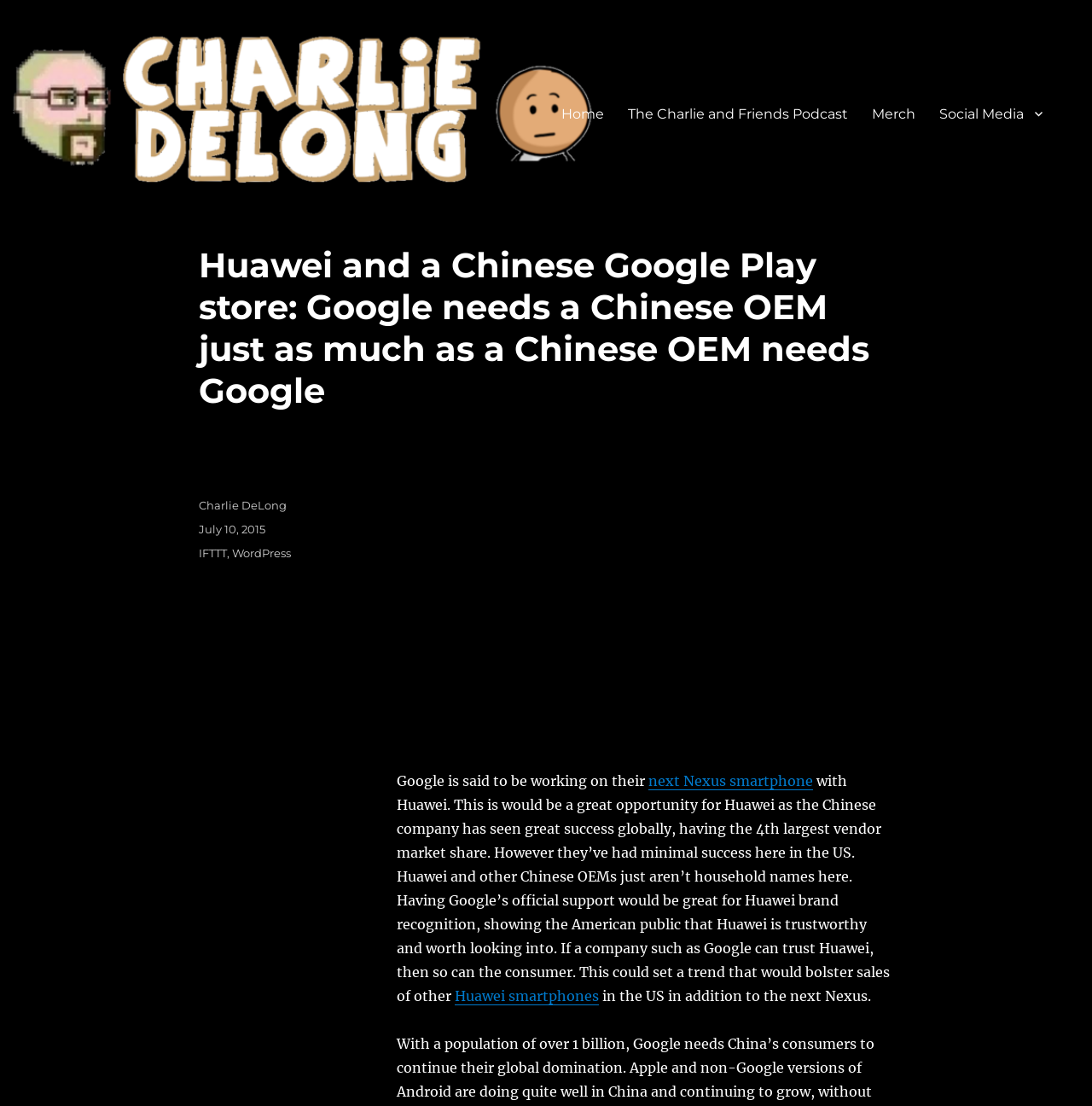What is the name of the podcast mentioned?
Please respond to the question with a detailed and well-explained answer.

I found the answer by looking at the navigation menu, which has a link to 'The Charlie and Friends Podcast'. This suggests that the podcast is related to the website or its author.